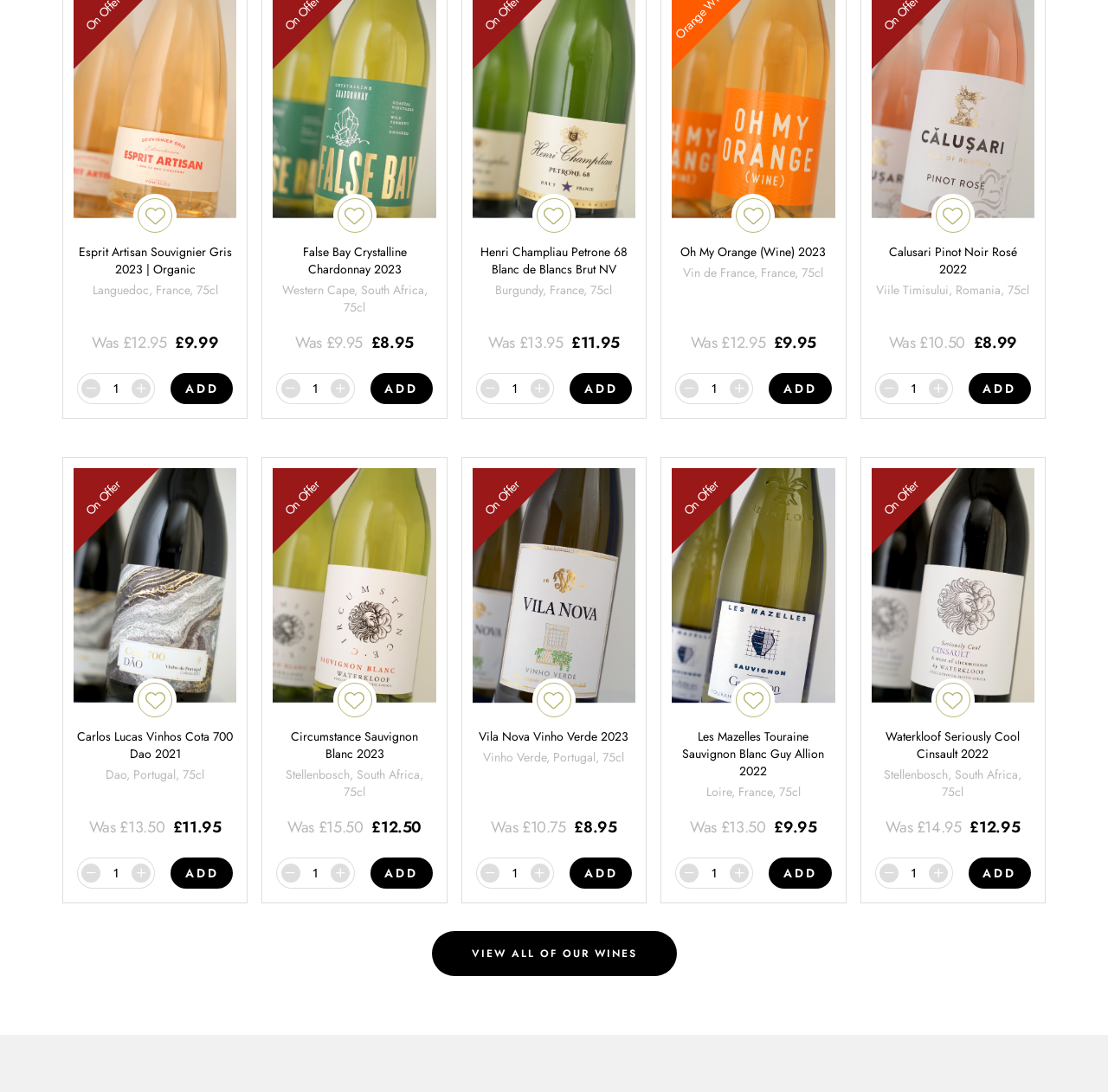Please reply to the following question with a single word or a short phrase:
How many bottles of False Bay Crystalline Chardonnay 2023 can I add to my cart?

Up to 113